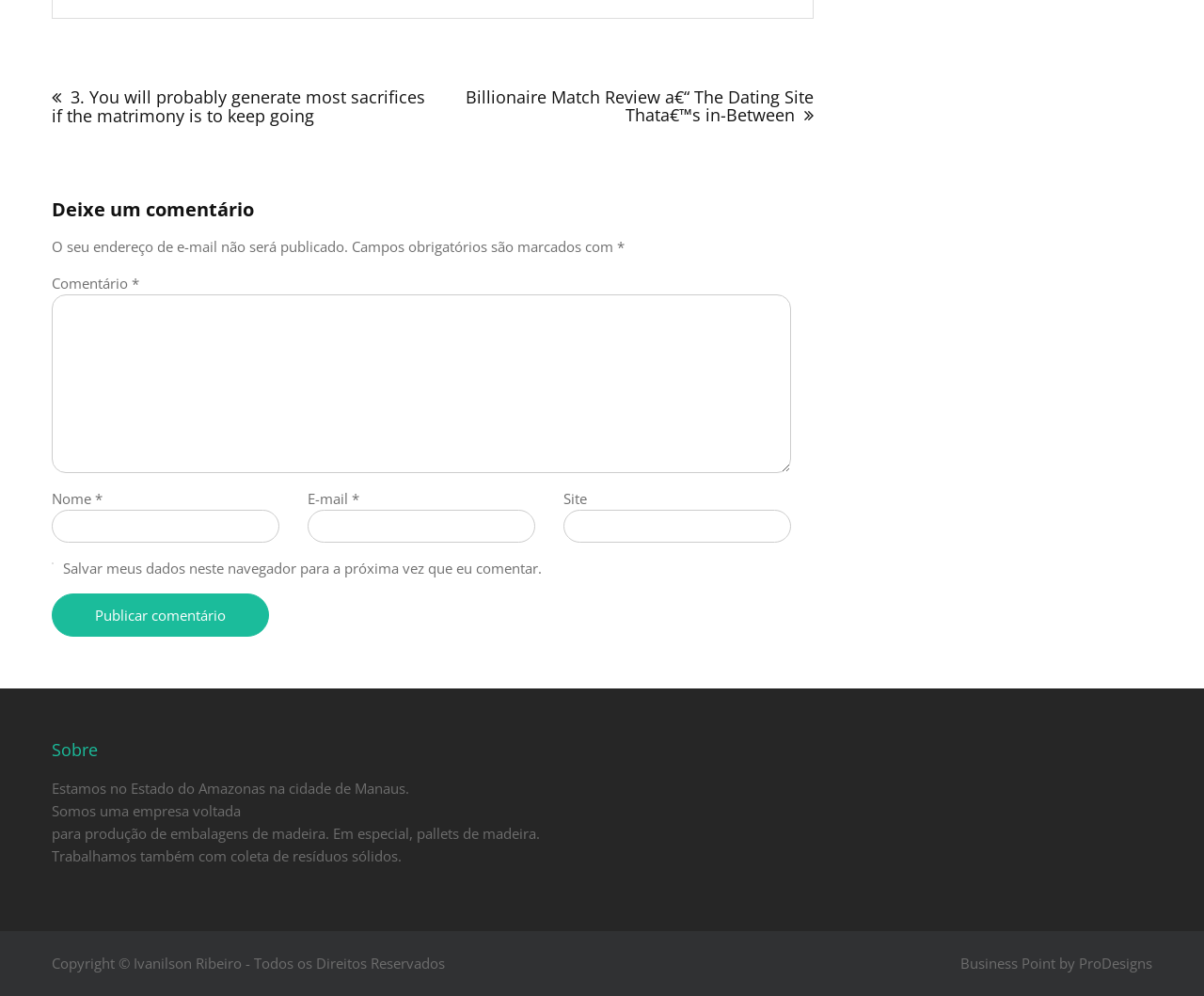Pinpoint the bounding box coordinates of the clickable area needed to execute the instruction: "Enter your name in the 'Nome' field". The coordinates should be specified as four float numbers between 0 and 1, i.e., [left, top, right, bottom].

[0.043, 0.511, 0.232, 0.544]